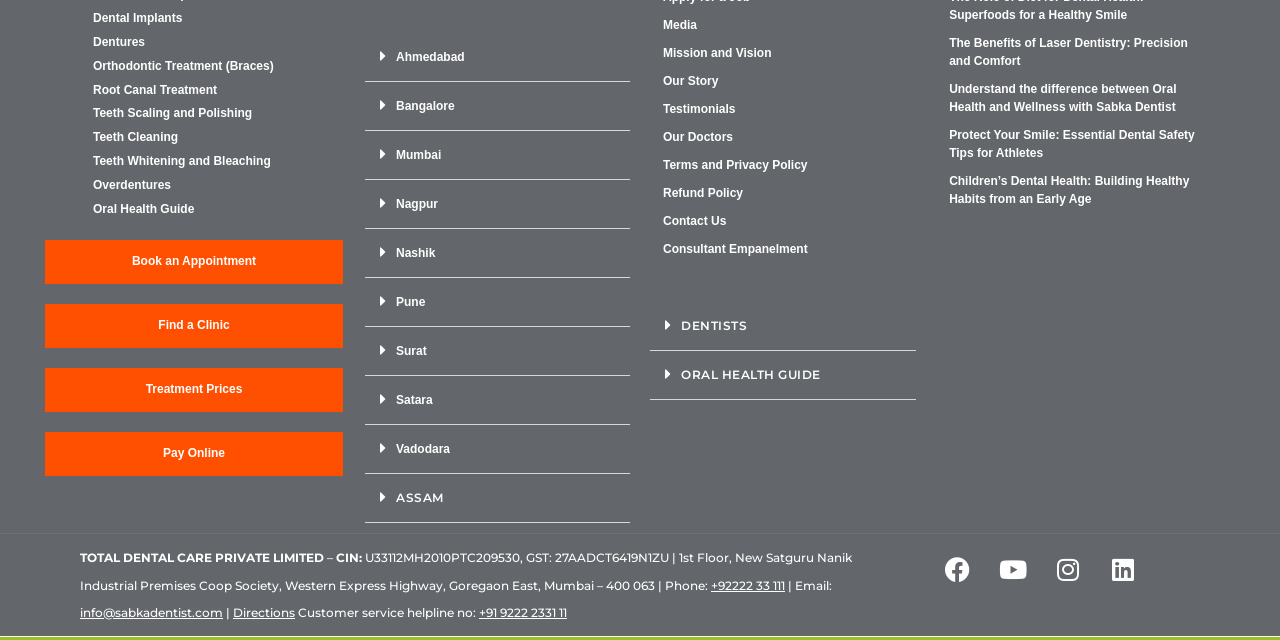Determine the bounding box coordinates of the element that should be clicked to execute the following command: "Pay online".

[0.035, 0.675, 0.268, 0.743]